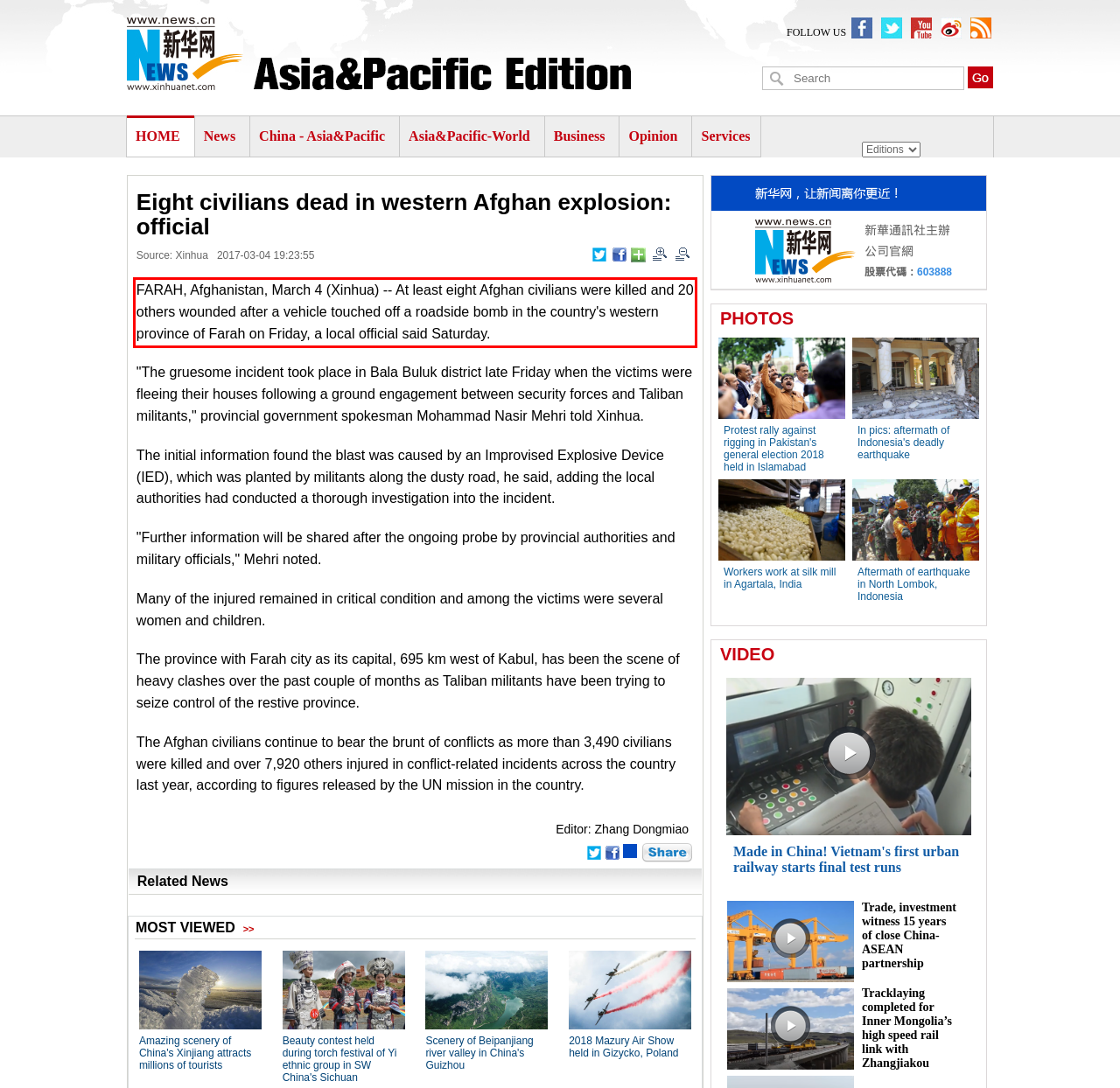Please identify the text within the red rectangular bounding box in the provided webpage screenshot.

FARAH, Afghanistan, March 4 (Xinhua) -- At least eight Afghan civilians were killed and 20 others wounded after a vehicle touched off a roadside bomb in the country's western province of Farah on Friday, a local official said Saturday.